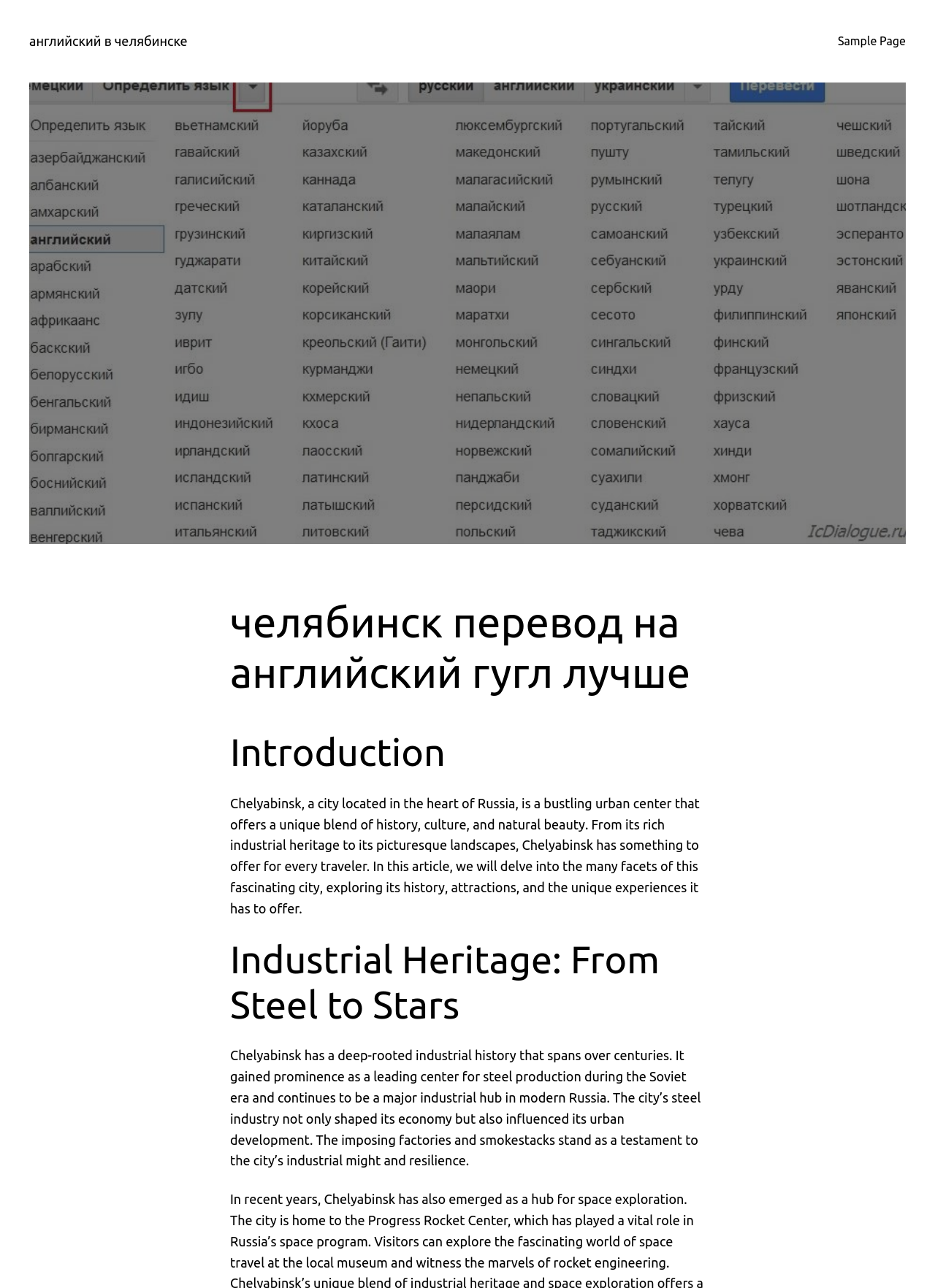Please determine the bounding box of the UI element that matches this description: Privacy Policy. The coordinates should be given as (top-left x, top-left y, bottom-right x, bottom-right y), with all values between 0 and 1.

None